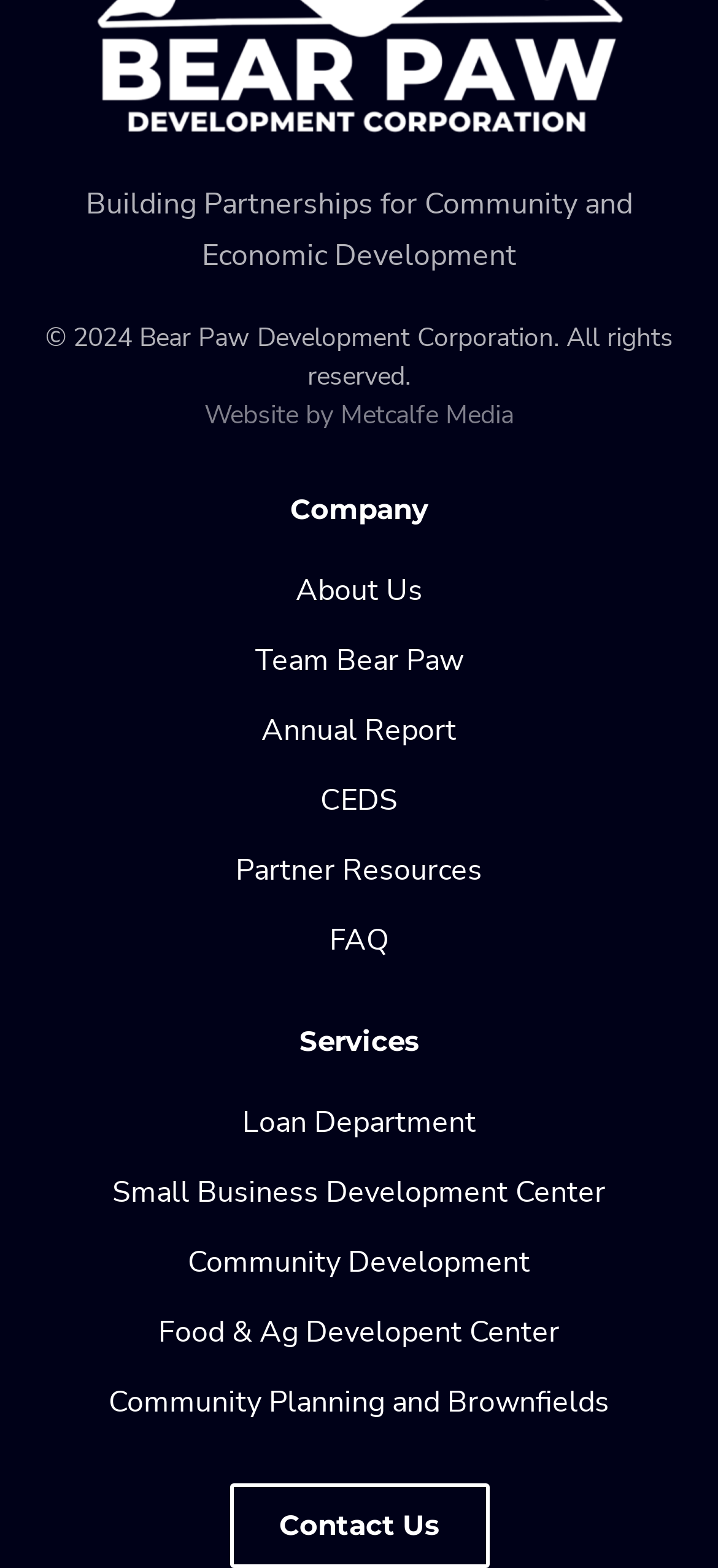Locate the bounding box coordinates of the element that should be clicked to execute the following instruction: "Contact the organization".

[0.319, 0.946, 0.681, 1.0]